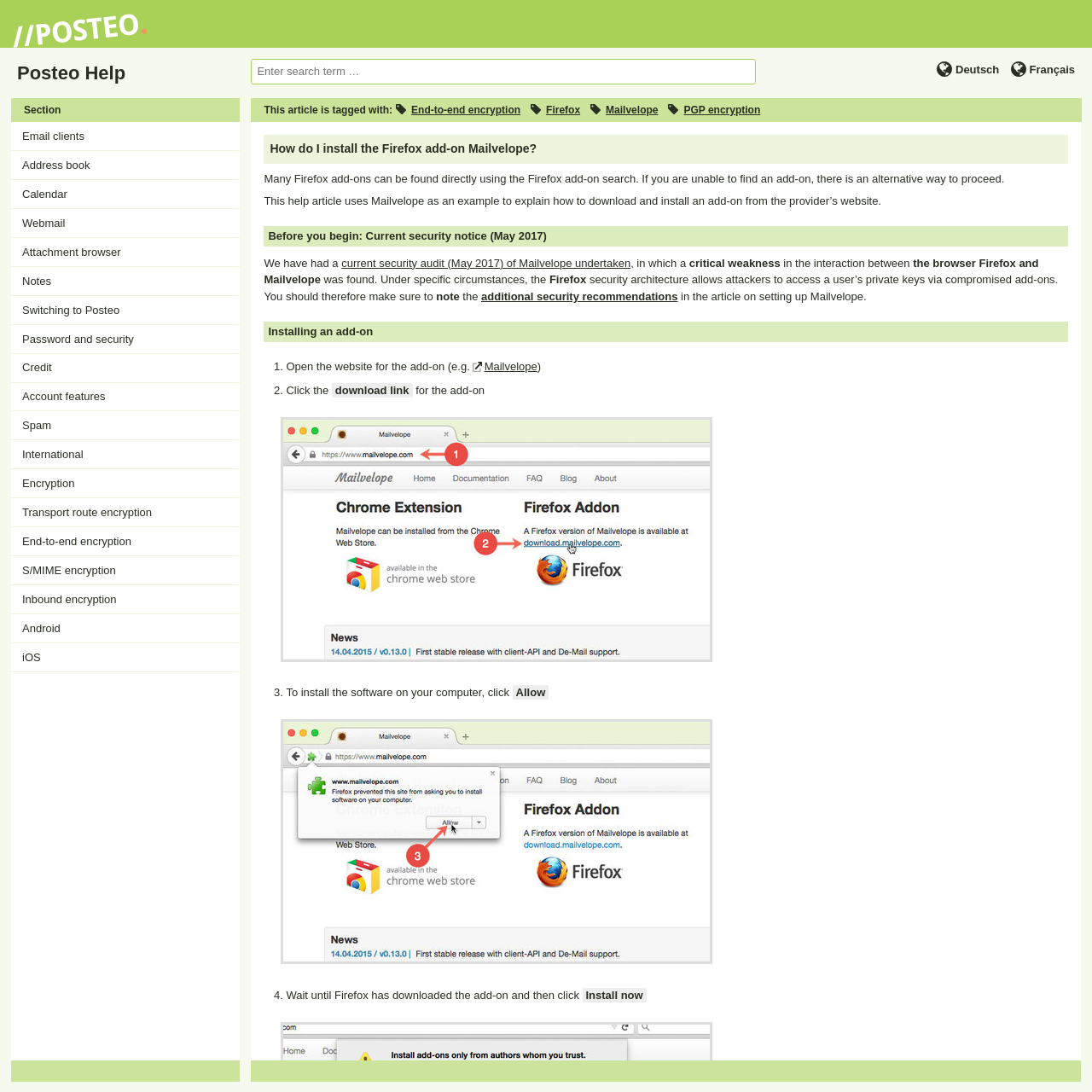Kindly determine the bounding box coordinates for the area that needs to be clicked to execute this instruction: "Read the article about End-to-end encryption".

[0.01, 0.483, 0.22, 0.509]